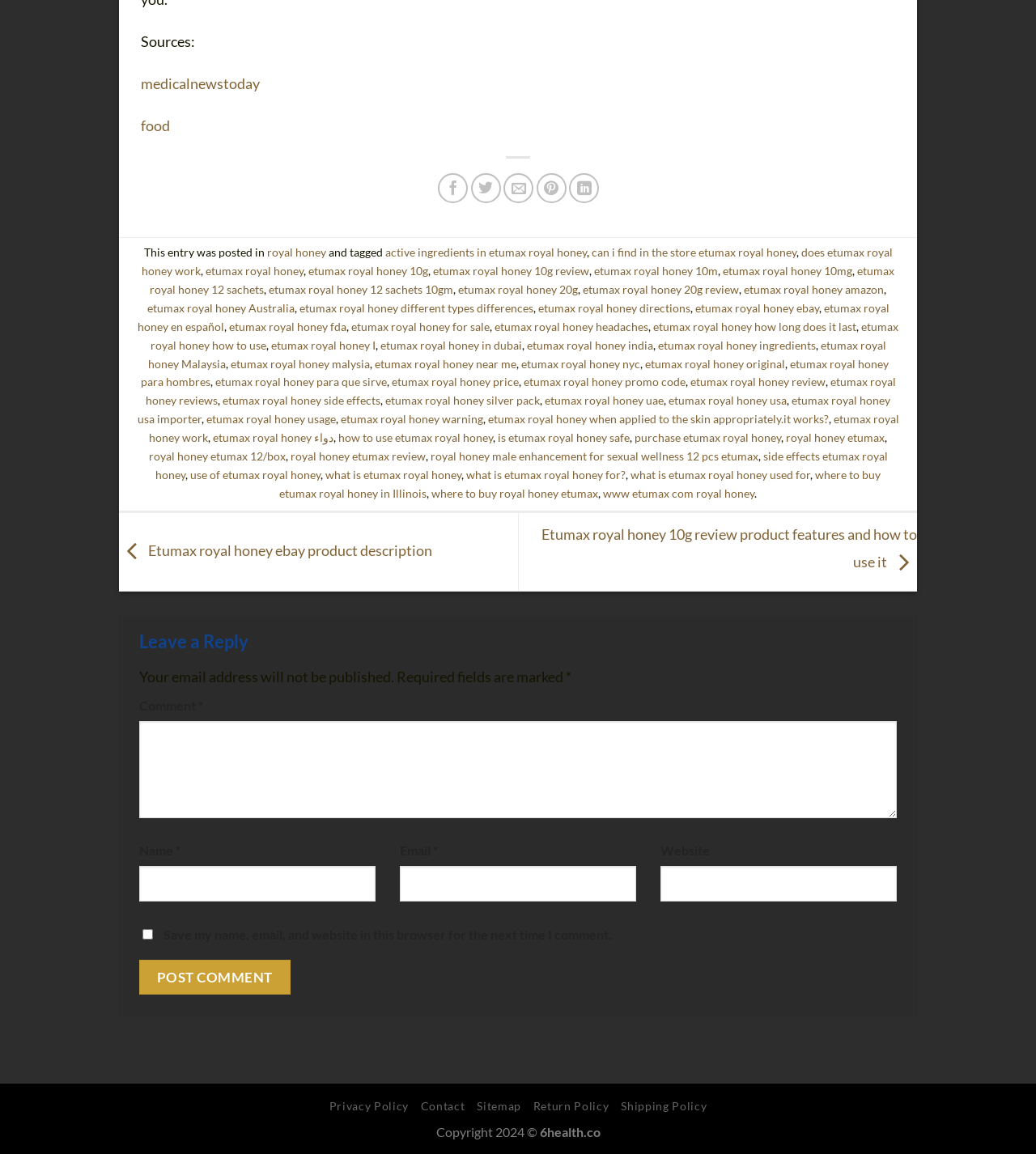Locate the bounding box coordinates of the element you need to click to accomplish the task described by this instruction: "Click the Services link".

None